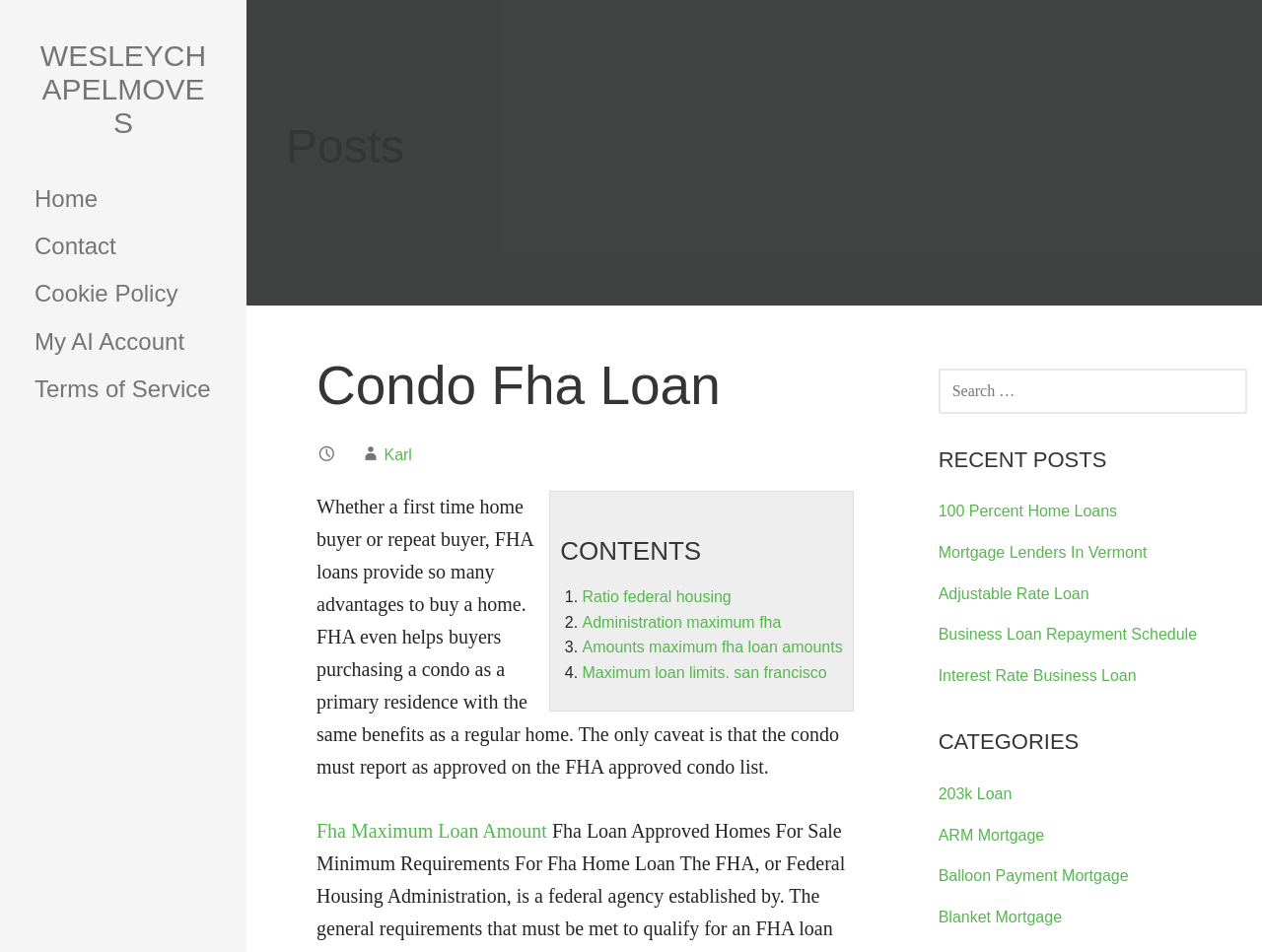Provide a brief response to the question below using a single word or phrase: 
What is the purpose of FHA loans?

To help buyers